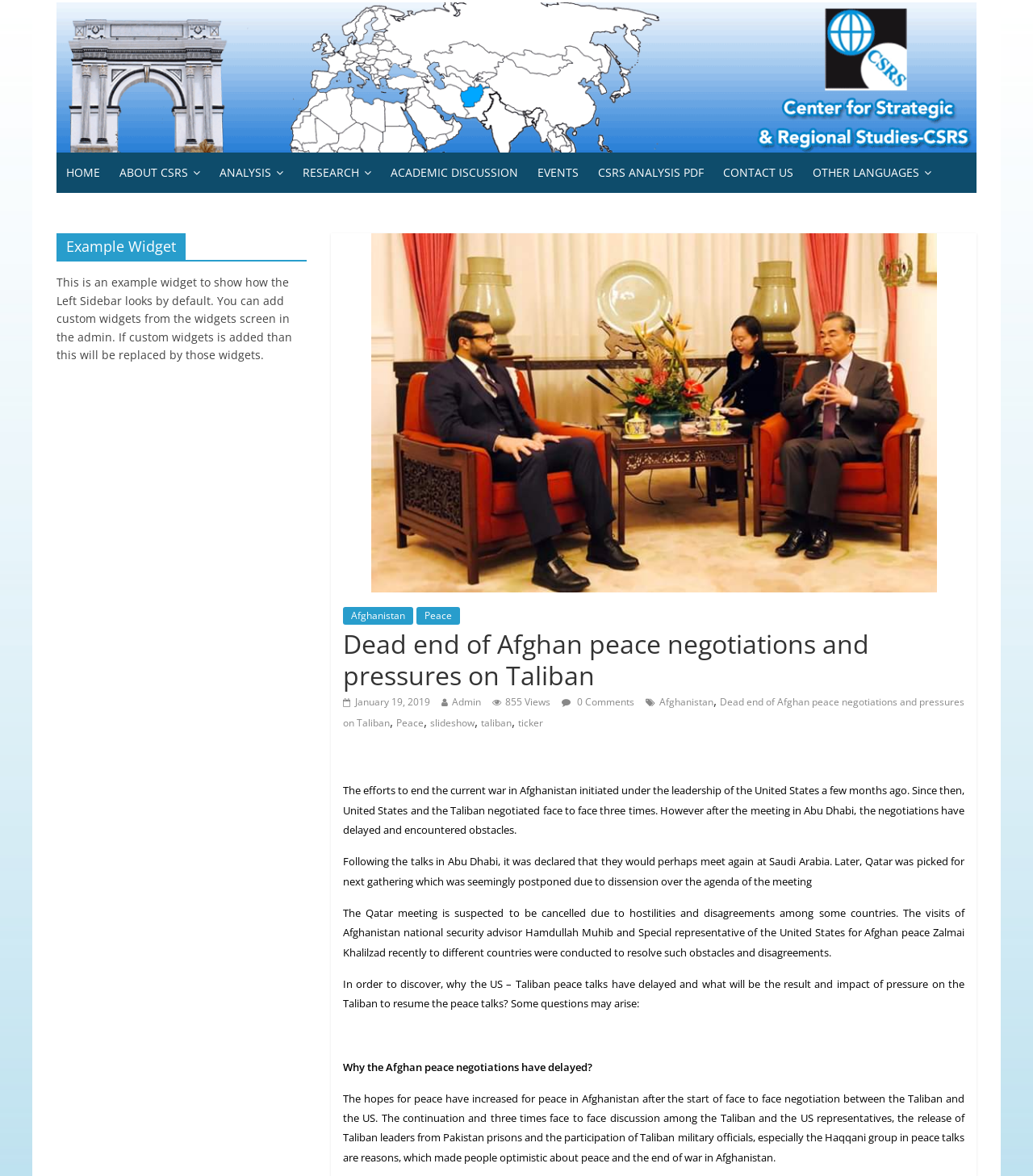Please identify the bounding box coordinates of the clickable element to fulfill the following instruction: "Contact the author Admin". The coordinates should be four float numbers between 0 and 1, i.e., [left, top, right, bottom].

[0.438, 0.591, 0.466, 0.603]